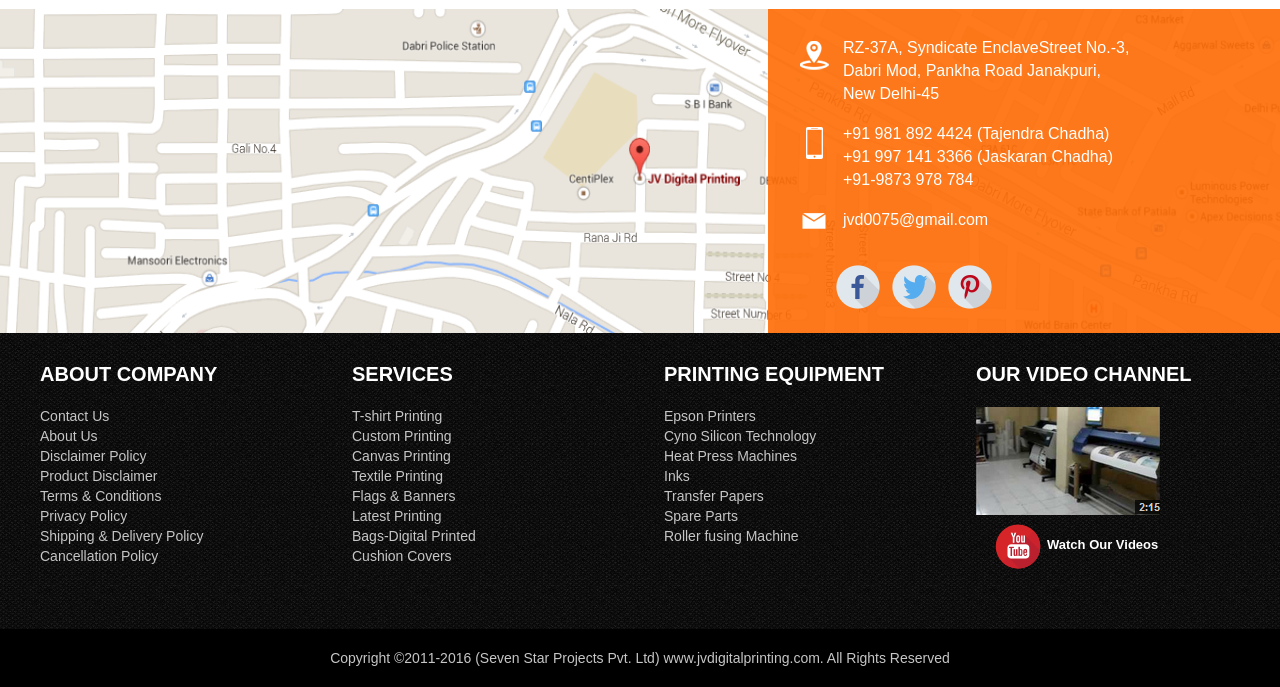Please answer the following question using a single word or phrase: What is the copyright year of the website?

2011-2016